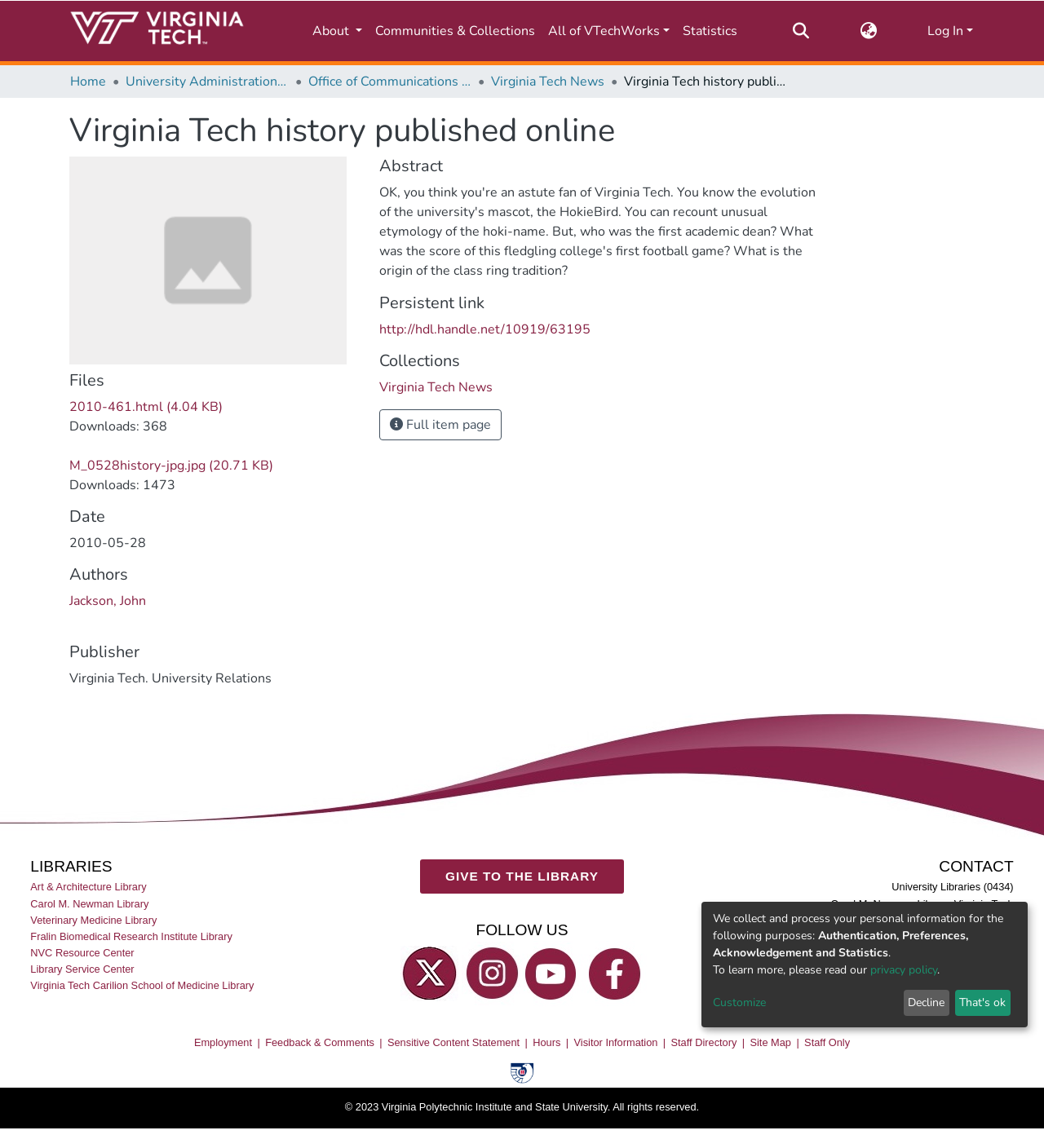Provide the bounding box coordinates for the UI element described in this sentence: "aria-label="Submit search"". The coordinates should be four float values between 0 and 1, i.e., [left, top, right, bottom].

[0.757, 0.018, 0.777, 0.036]